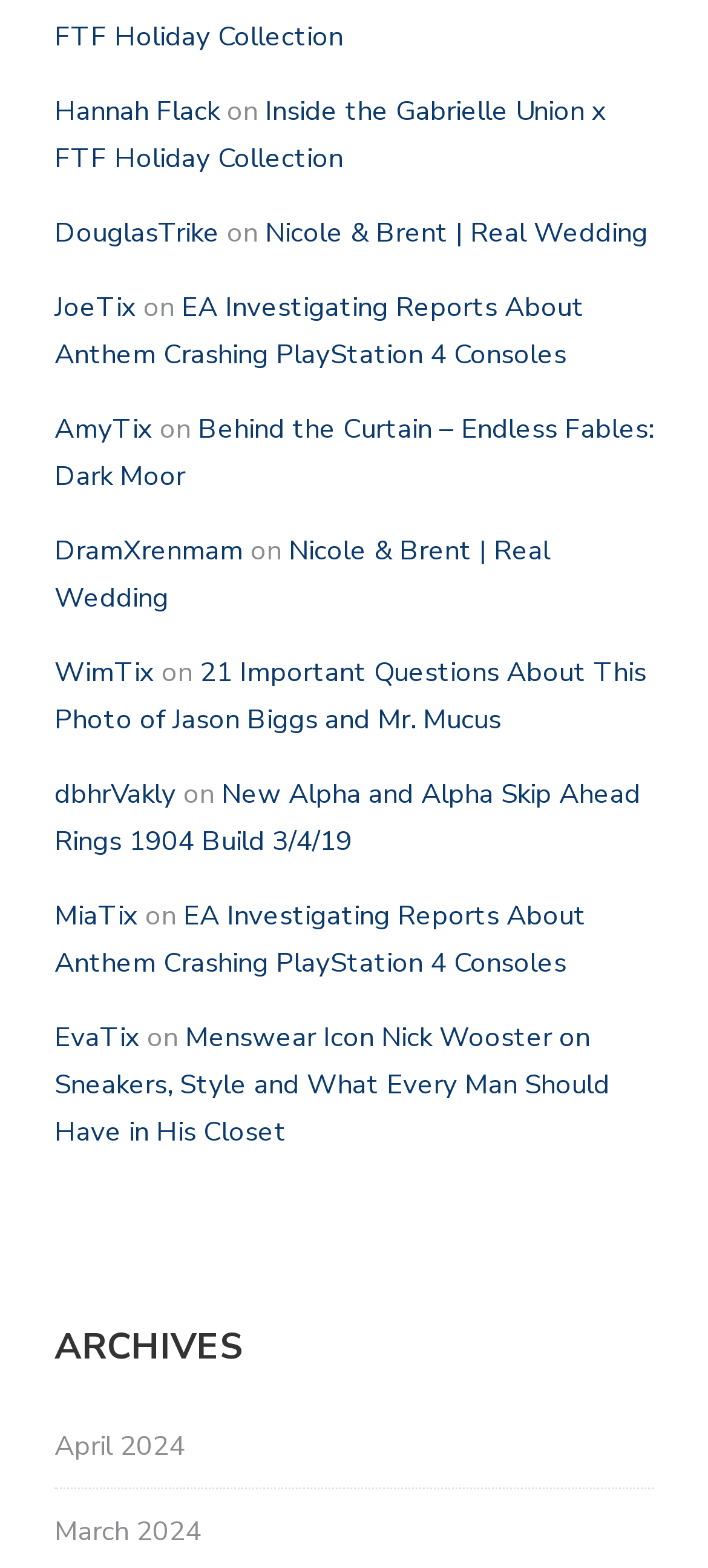Find the bounding box coordinates of the element I should click to carry out the following instruction: "Explore the ARCHIVES".

[0.077, 0.823, 0.923, 0.895]